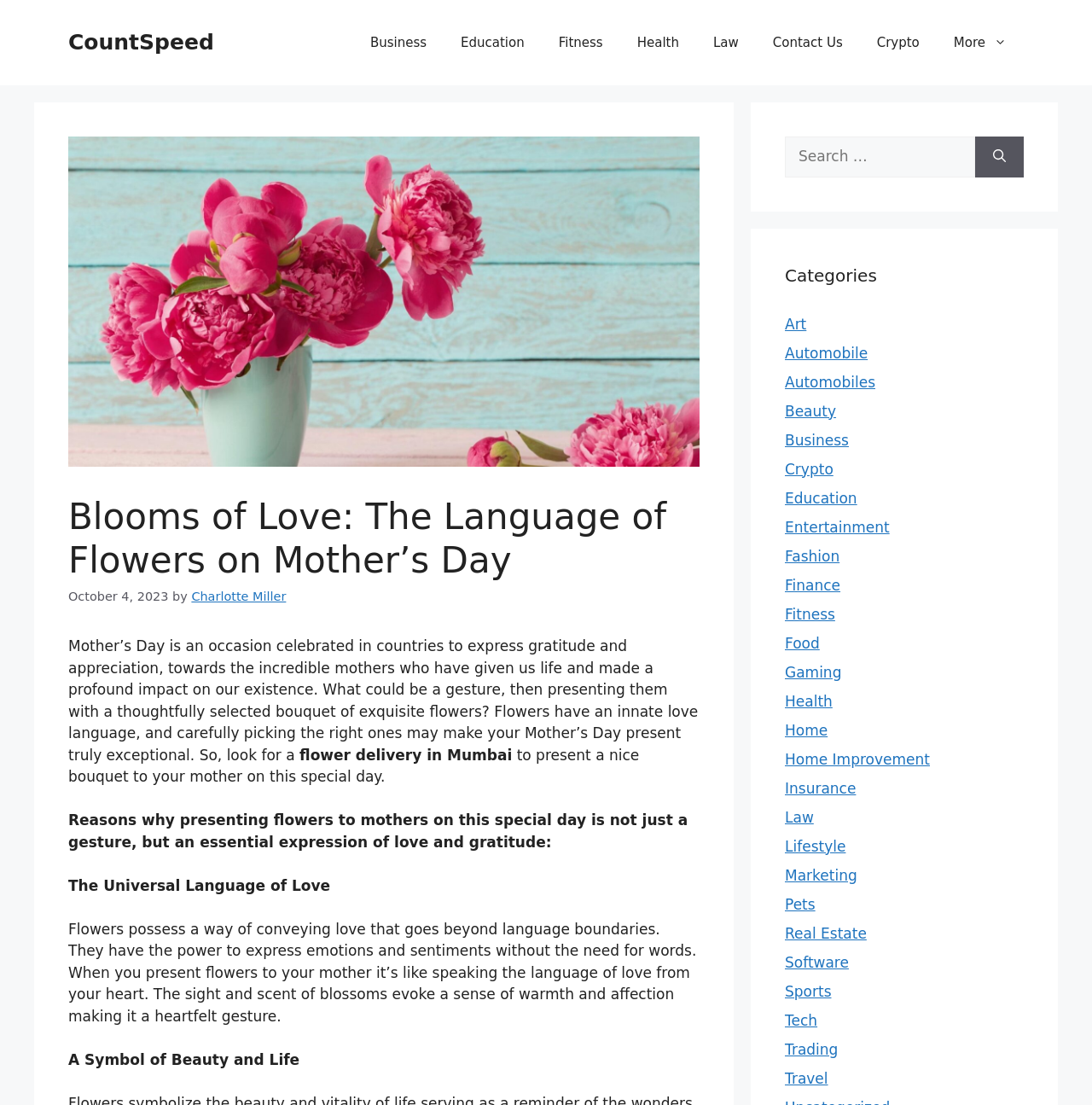What is the occasion celebrated in countries to express gratitude and appreciation?
Please analyze the image and answer the question with as much detail as possible.

The webpage describes Mother's Day as an occasion celebrated in countries to express gratitude and appreciation towards mothers who have given us life and made a profound impact on our existence.